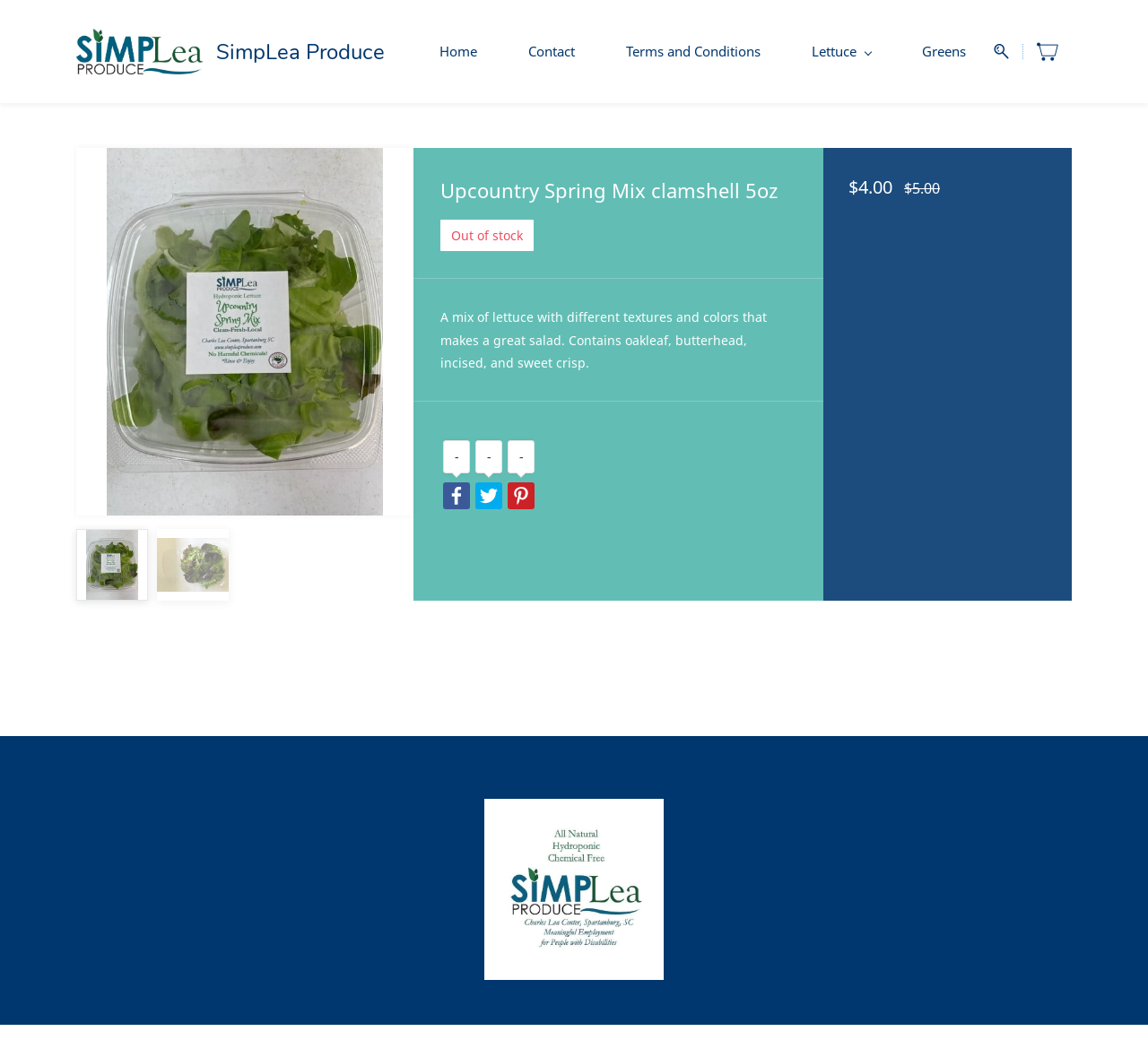What type of lettuce is in the mix?
From the details in the image, answer the question comprehensively.

The type of lettuce in the mix can be found in the StaticText element 'A mix of lettuce with different textures and colors that makes a great salad. Contains oakleaf, butterhead, incised, and sweet crisp.' which is located near the top of the webpage, indicating that the product is a mix of these specific types of lettuce.